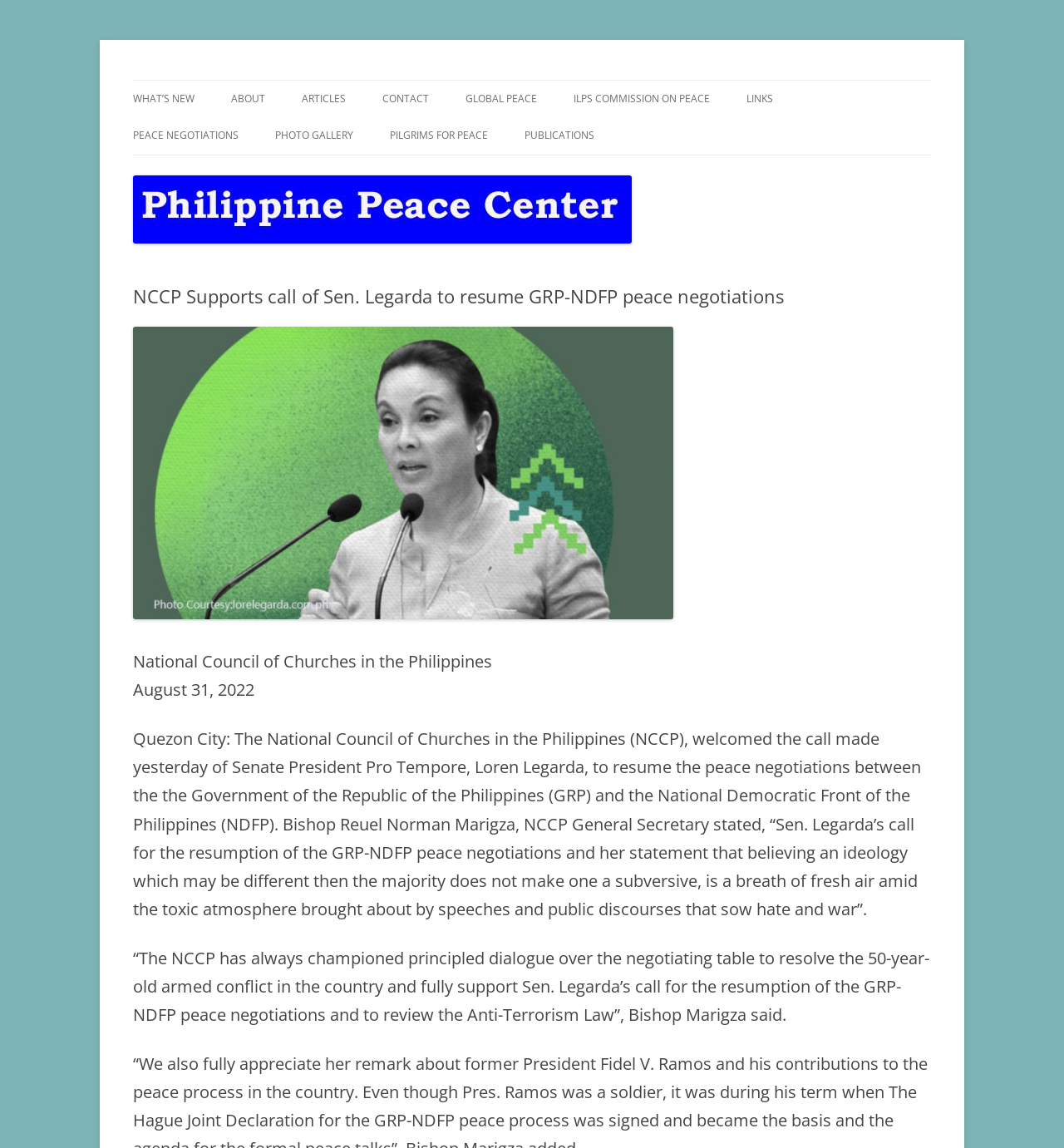Please identify the bounding box coordinates of the region to click in order to complete the task: "Learn more about 'ILPS COMMISSION ON PEACE'". The coordinates must be four float numbers between 0 and 1, specified as [left, top, right, bottom].

[0.539, 0.07, 0.667, 0.102]